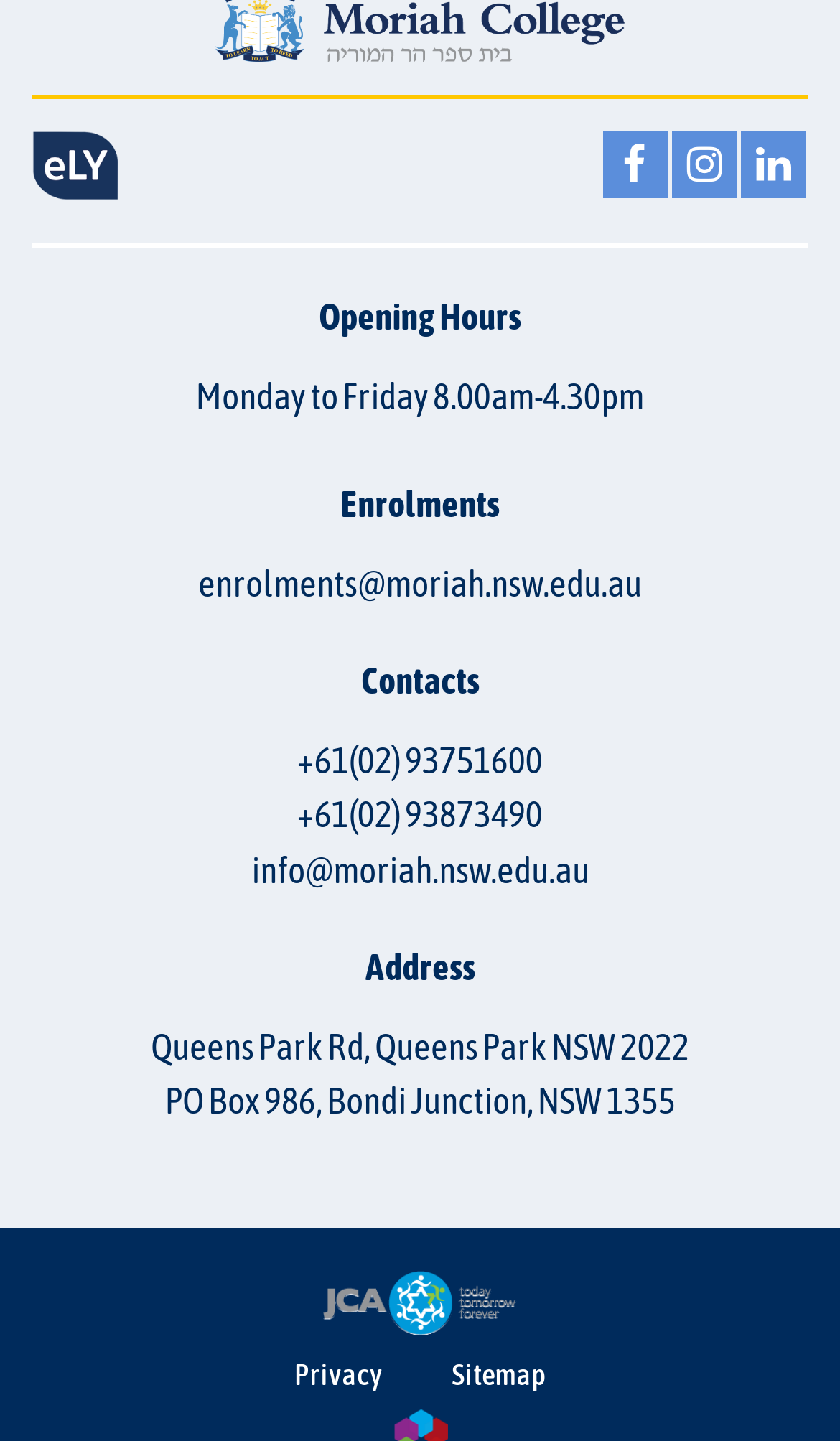Please identify the coordinates of the bounding box for the clickable region that will accomplish this instruction: "View the sitemap".

[0.537, 0.941, 0.65, 0.965]